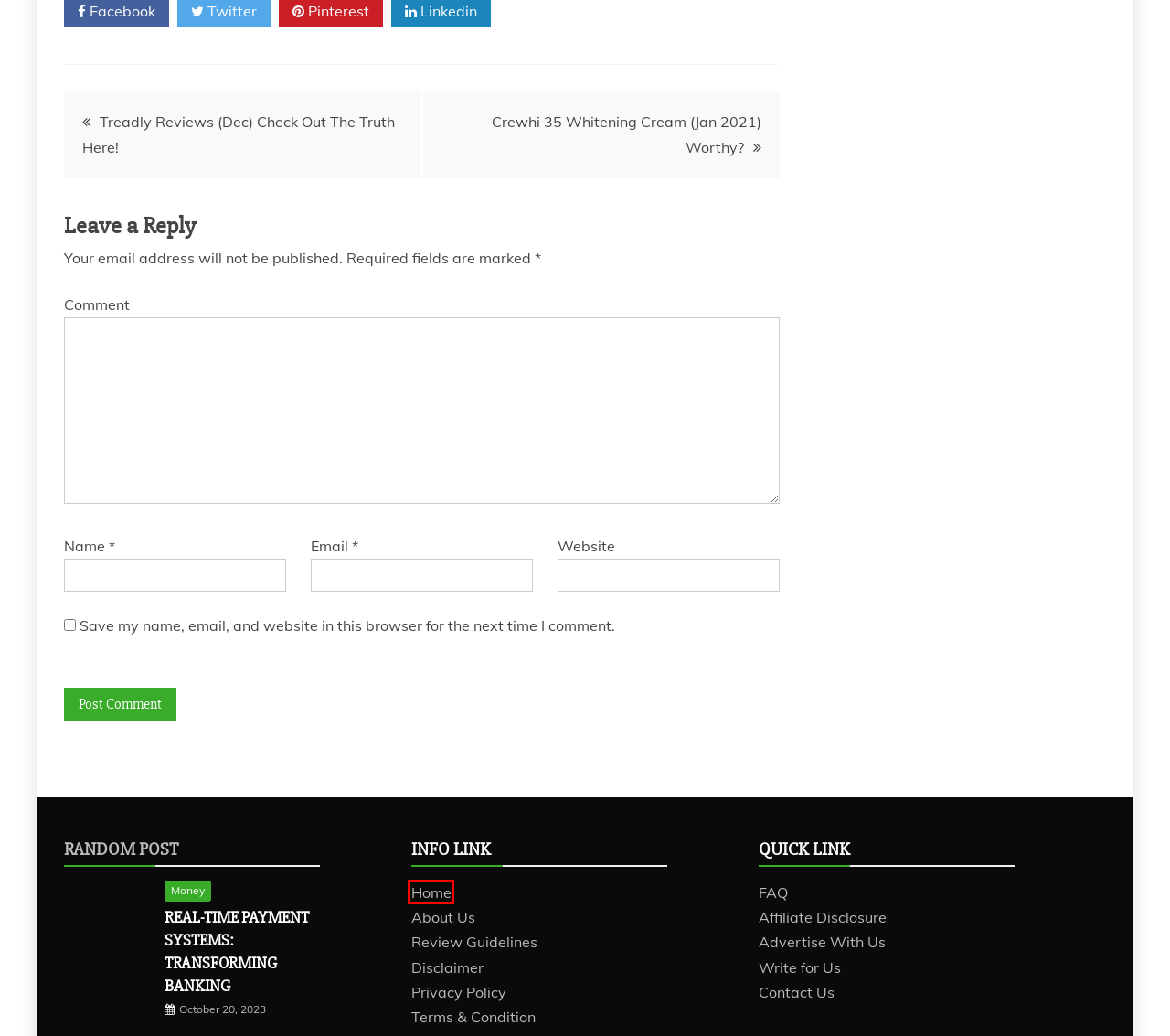Provided is a screenshot of a webpage with a red bounding box around an element. Select the most accurate webpage description for the page that appears after clicking the highlighted element. Here are the candidates:
A. Review Guidelines
B. Treadly Reviews (Dec) Check Out The Truth Here!
C. Real-Time Payment Systems: Transforming Banking
D. Website Review Blog | Write for Us | Submit Guest Post
E. FAQ
F. Affiliate Disclosure
G. Privacy Policy
H. Smartwave Antenna Review 2020 【Read This Before Buying】

H